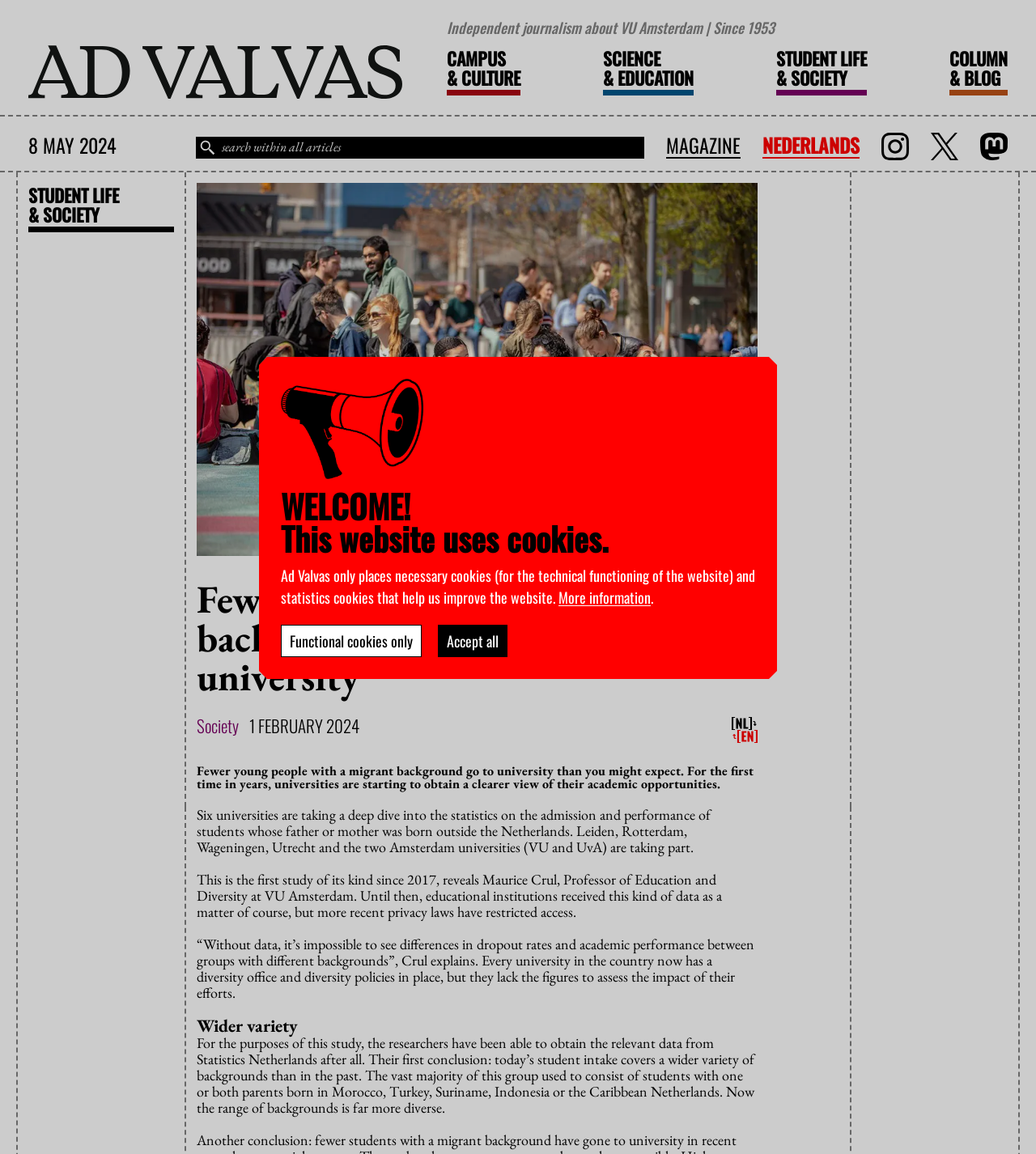Find the UI element described as: "alt="Ad Valvas"" and predict its bounding box coordinates. Ensure the coordinates are four float numbers between 0 and 1, [left, top, right, bottom].

[0.027, 0.039, 0.388, 0.085]